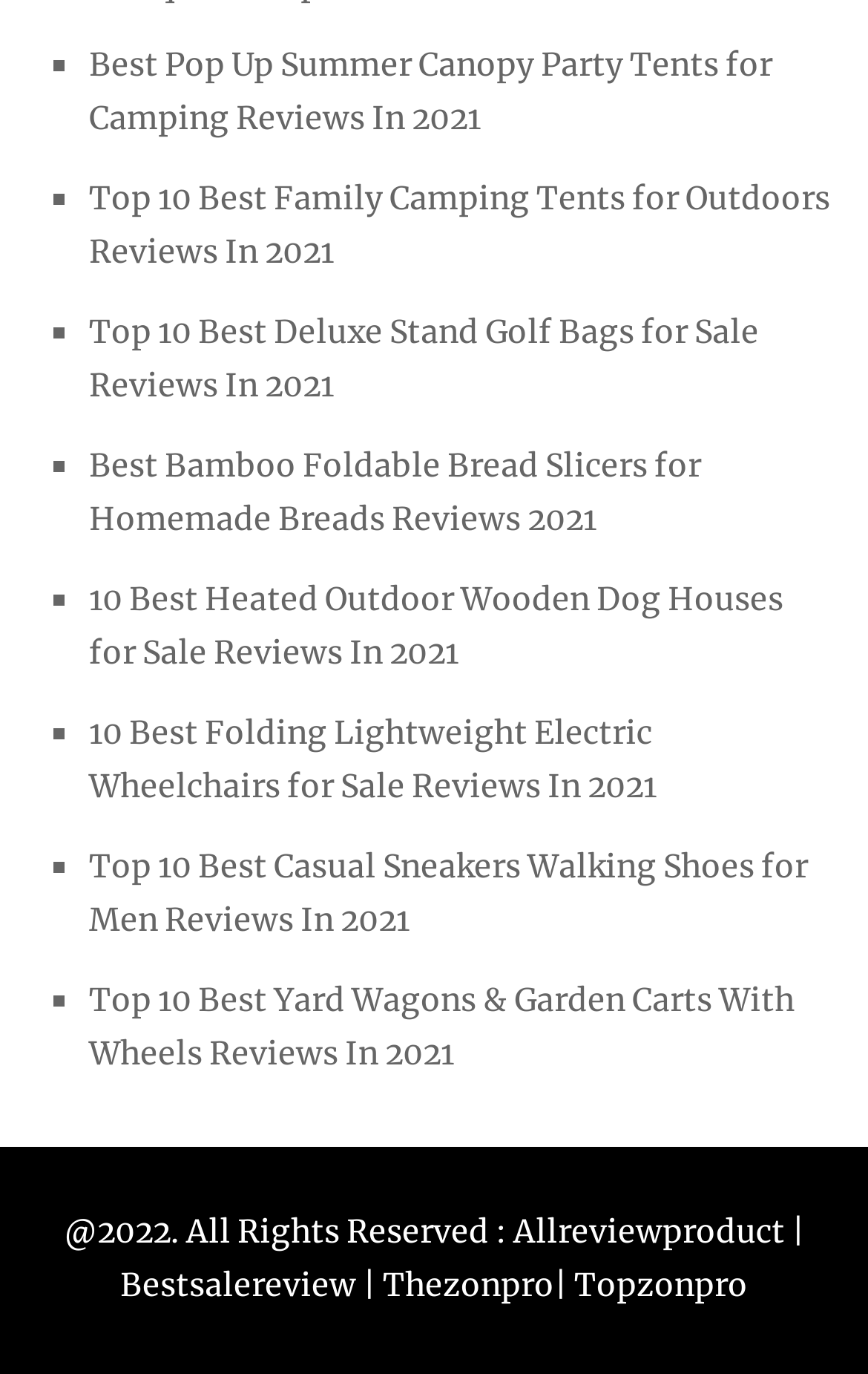Determine the bounding box coordinates of the region I should click to achieve the following instruction: "Click on the link to read reviews of the top 10 best casual sneakers walking shoes for men". Ensure the bounding box coordinates are four float numbers between 0 and 1, i.e., [left, top, right, bottom].

[0.103, 0.615, 0.931, 0.683]